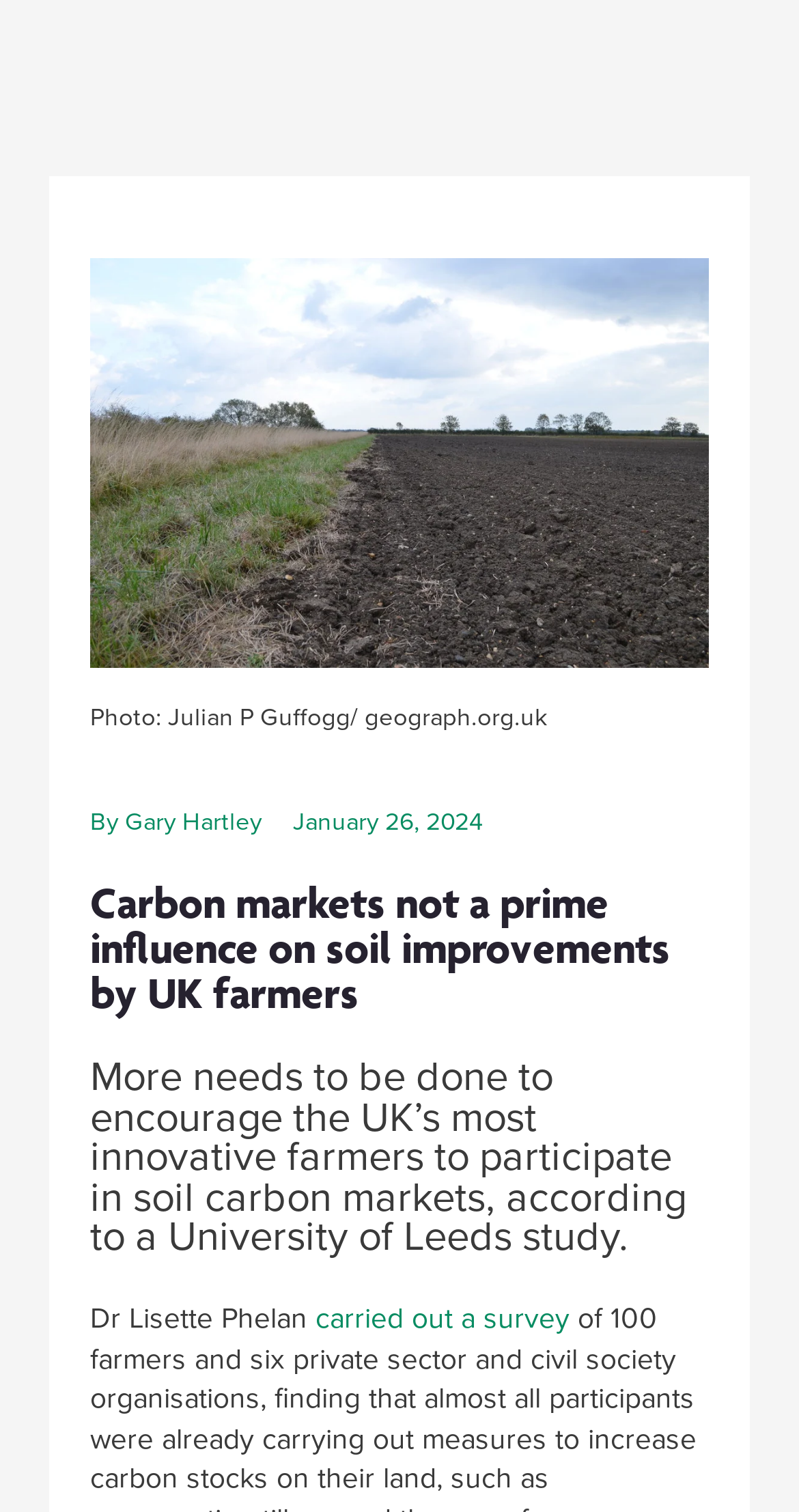Determine the main text heading of the webpage and provide its content.

Carbon markets not a prime influence on soil improvements by UK farmers